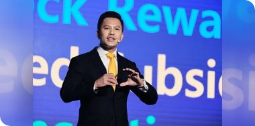Please reply to the following question using a single word or phrase: 
What is the speaker likely doing?

Emphasizing key points